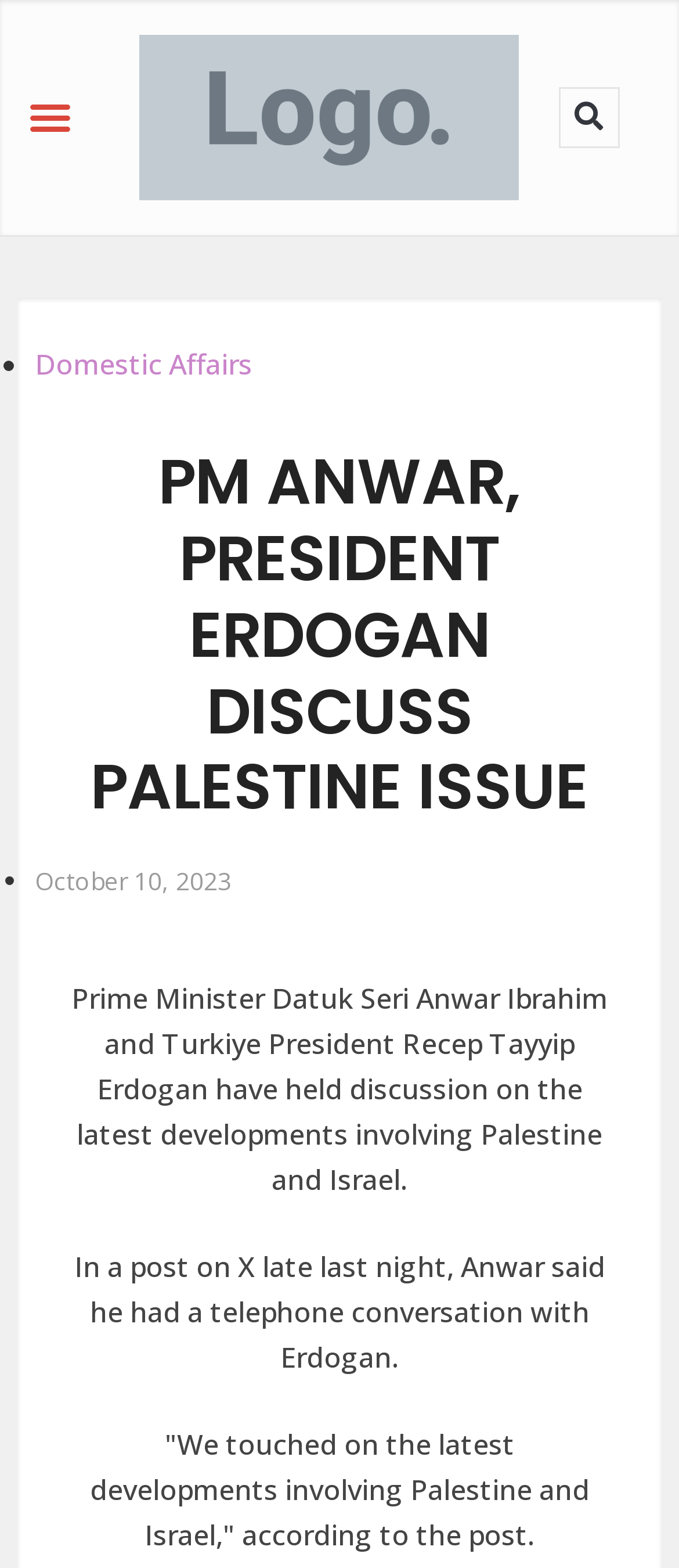What is the medium through which Anwar had a conversation with Erdogan?
Look at the screenshot and respond with one word or a short phrase.

Telephone